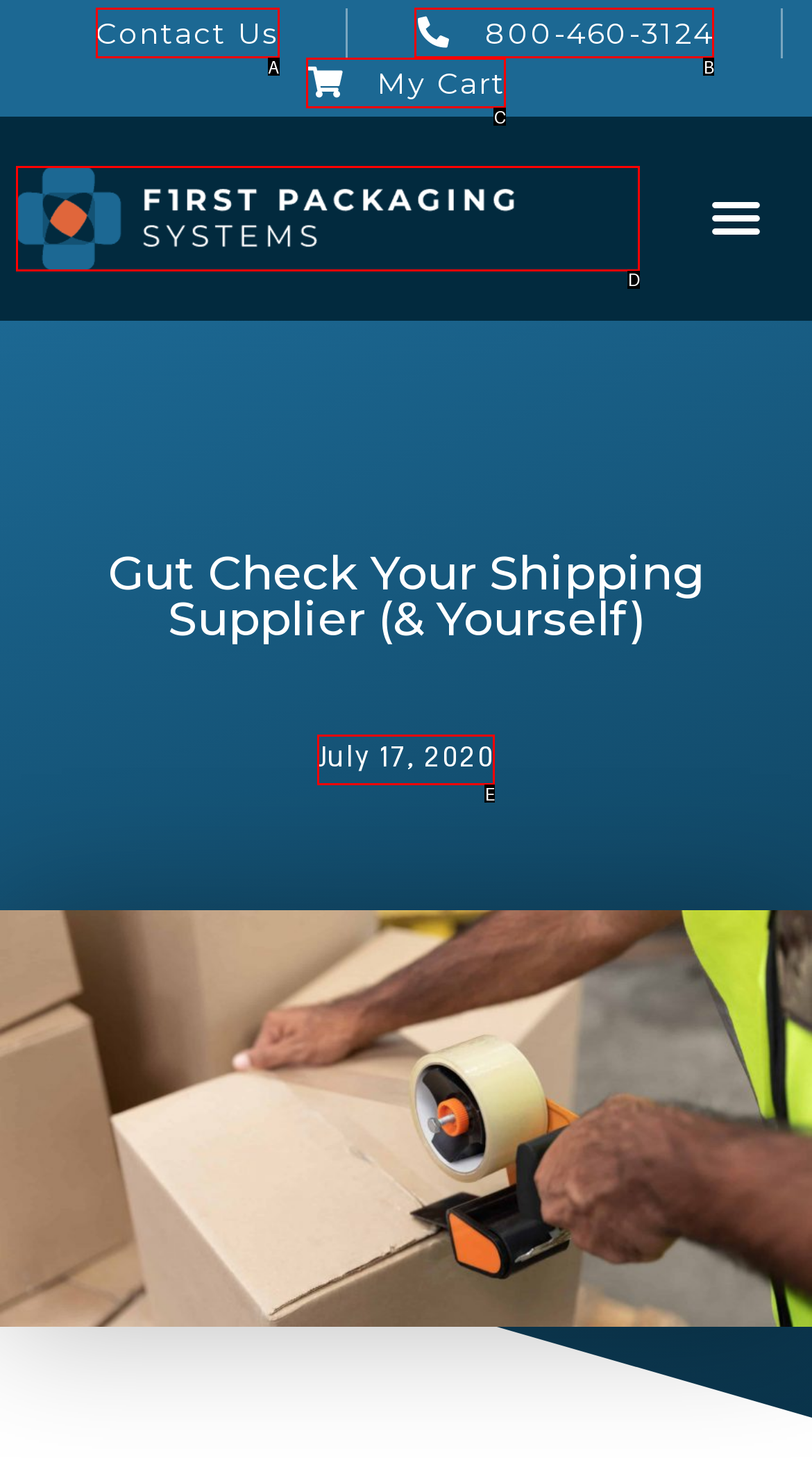Identify the option that corresponds to the description: July 17, 2020. Provide only the letter of the option directly.

E